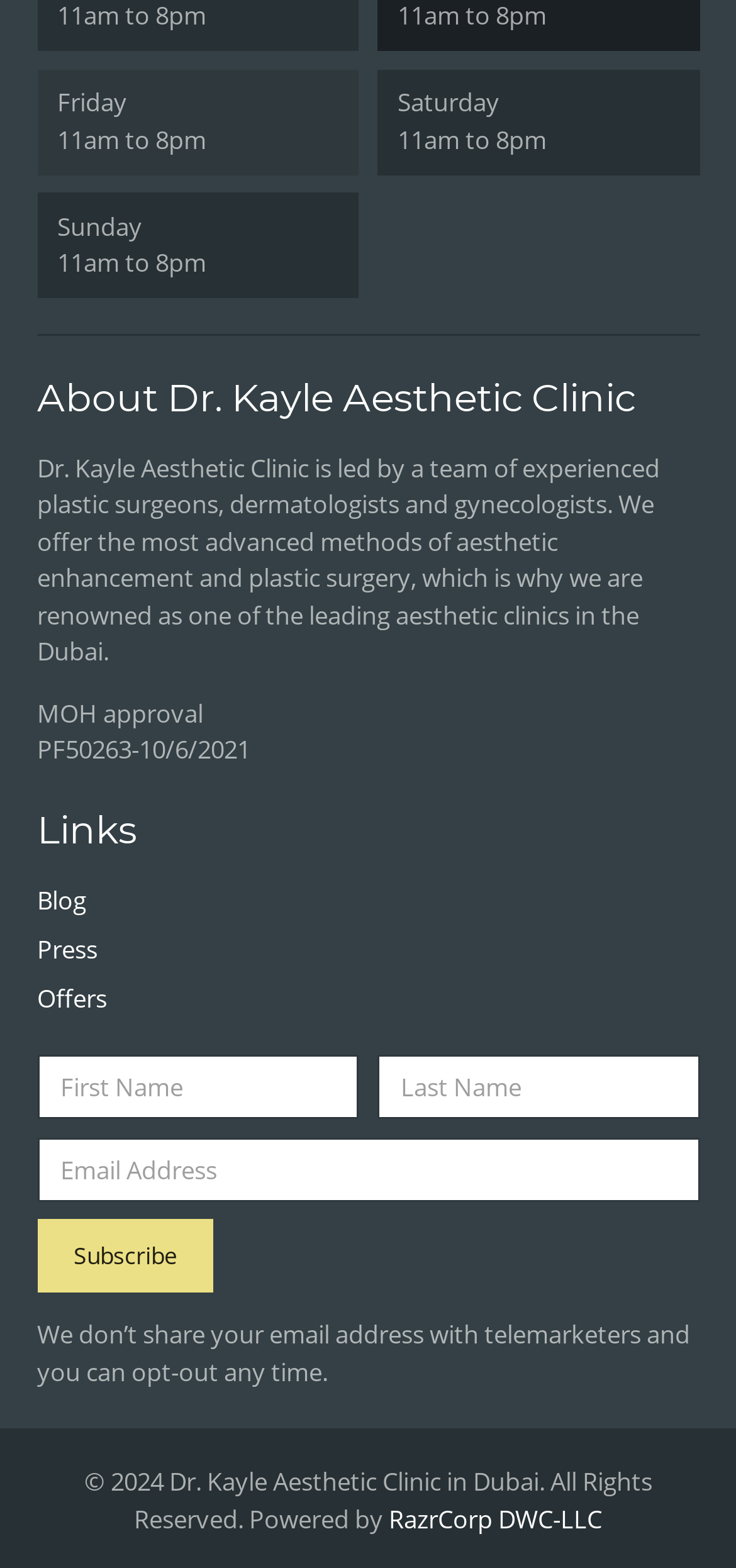What can be subscribed to?
Refer to the screenshot and deliver a thorough answer to the question presented.

I found the subscription option by looking at the textbox and button elements at the bottom of the page, which suggest that users can subscribe to a newsletter or updates by entering their first name, last name, and email address.